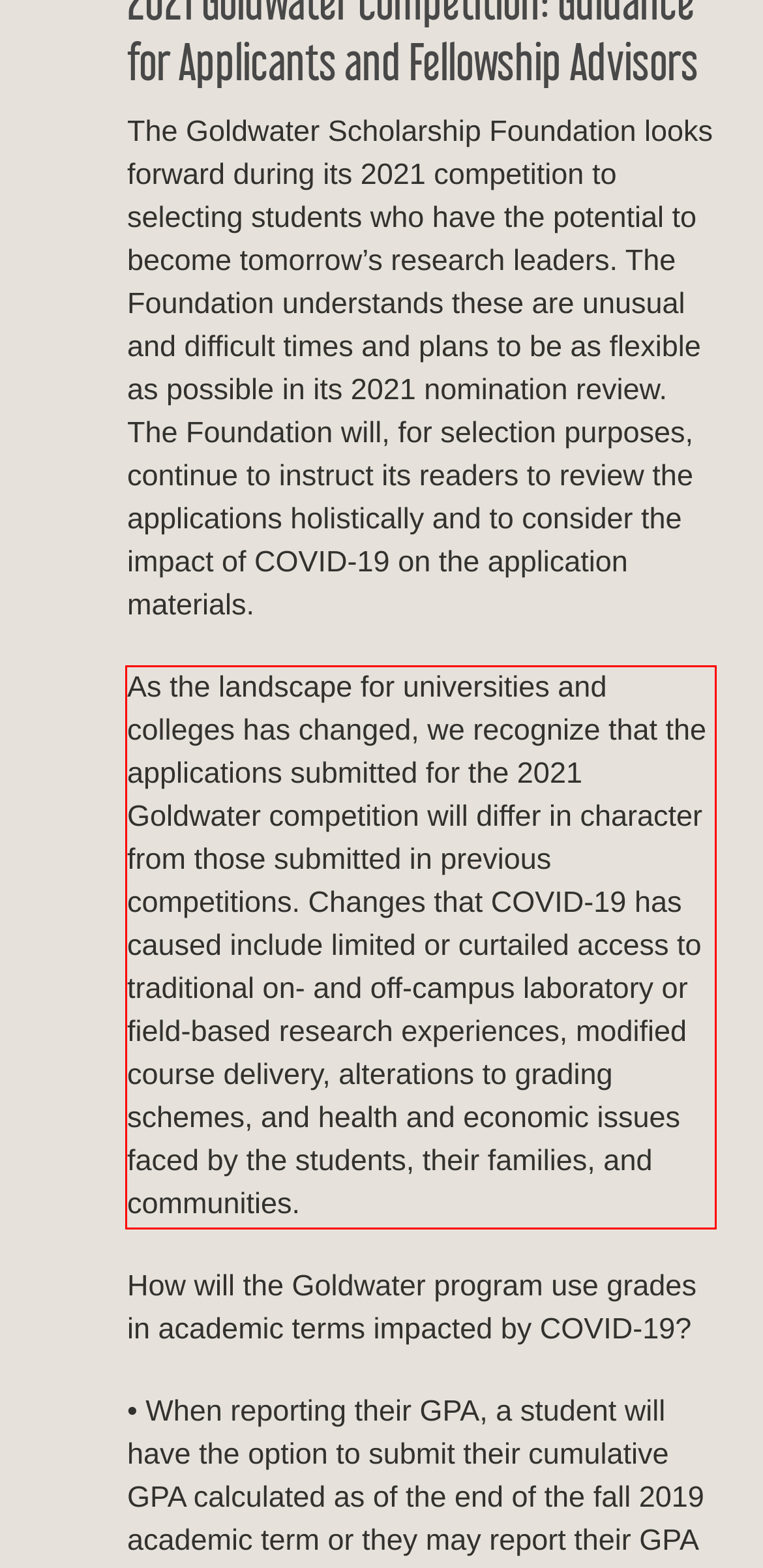You have a screenshot of a webpage with a UI element highlighted by a red bounding box. Use OCR to obtain the text within this highlighted area.

As the landscape for universities and colleges has changed, we recognize that the applications submitted for the 2021 Goldwater competition will differ in character from those submitted in previous competitions. Changes that COVID-19 has caused include limited or curtailed access to traditional on- and off-campus laboratory or field-based research experiences, modified course delivery, alterations to grading schemes, and health and economic issues faced by the students, their families, and communities.